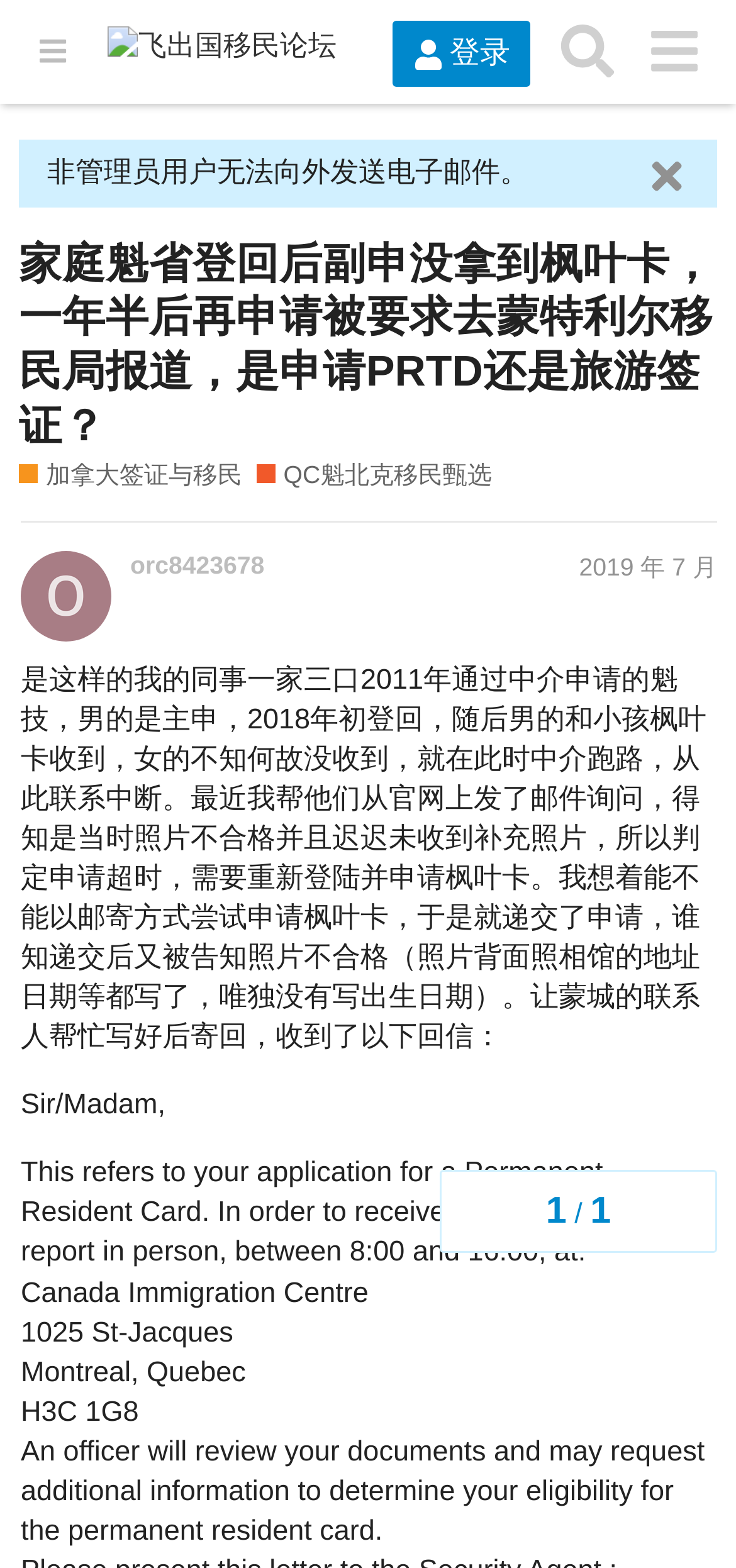Highlight the bounding box coordinates of the element you need to click to perform the following instruction: "Click the menu button."

[0.857, 0.006, 0.974, 0.06]